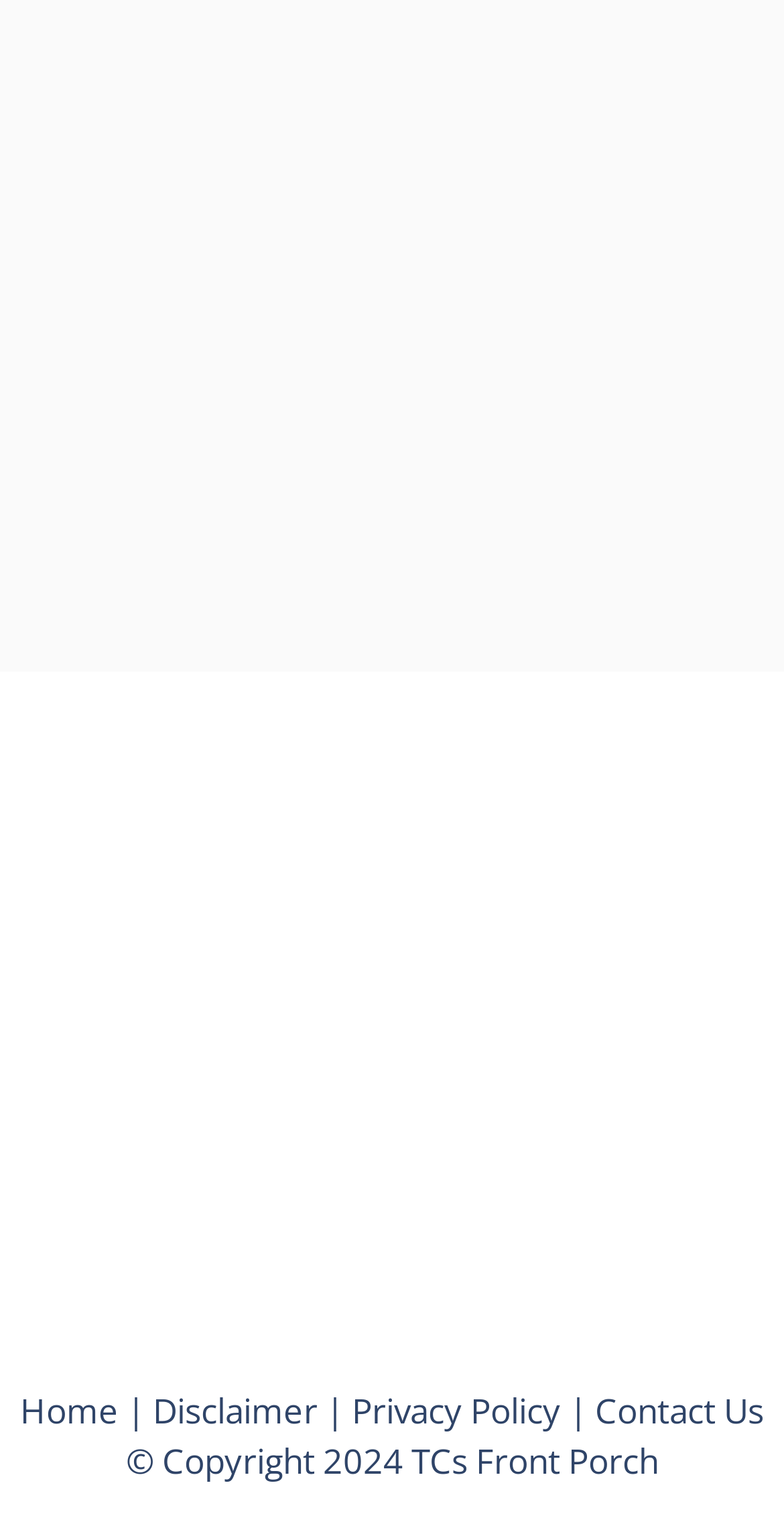Find and specify the bounding box coordinates that correspond to the clickable region for the instruction: "read privacy policy".

[0.449, 0.907, 0.715, 0.938]